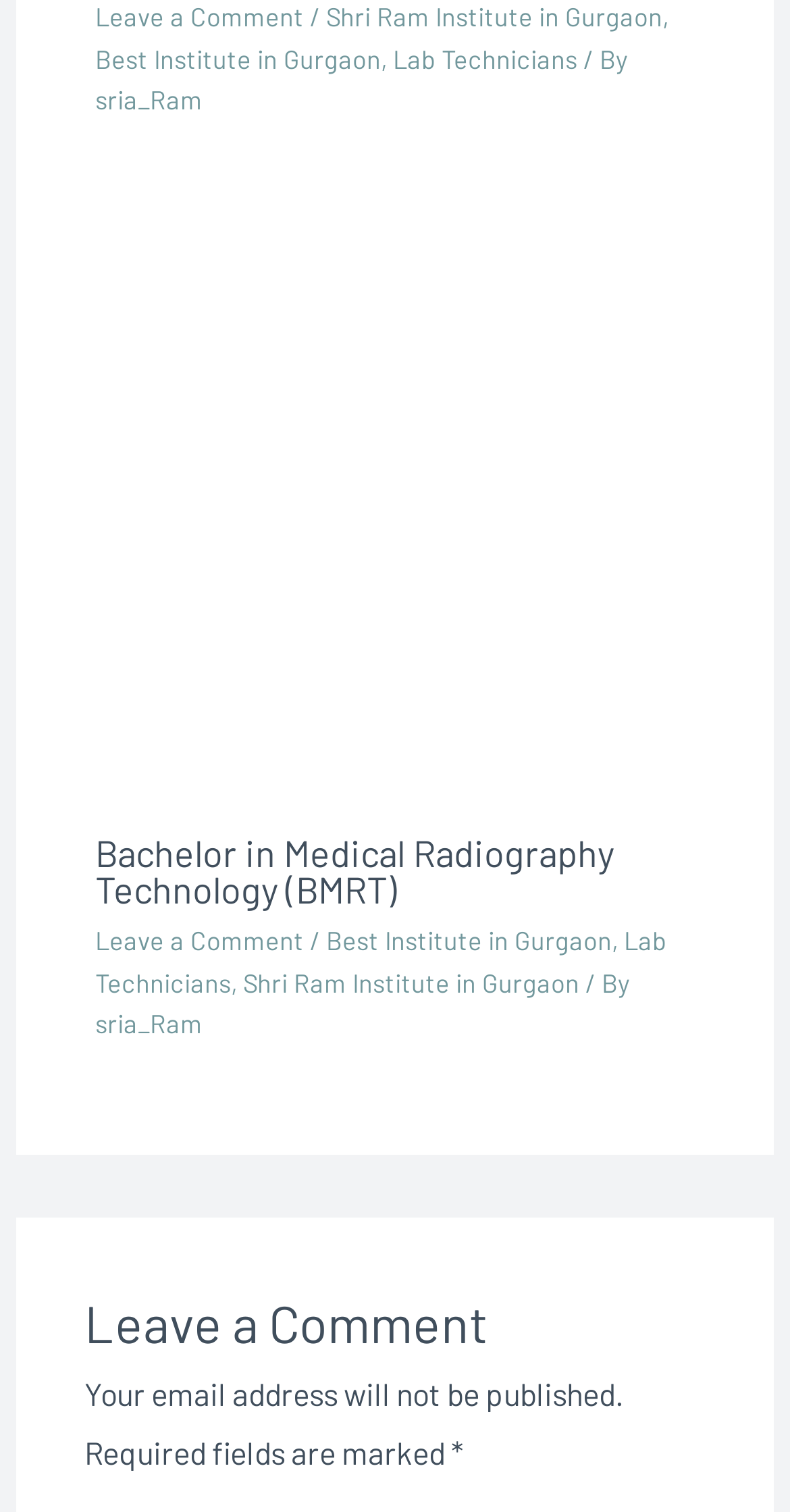Given the element description Best Institute in Gurgaon, identify the bounding box coordinates for the UI element on the webpage screenshot. The format should be (top-left x, top-left y, bottom-right x, bottom-right y), with values between 0 and 1.

[0.413, 0.611, 0.775, 0.633]